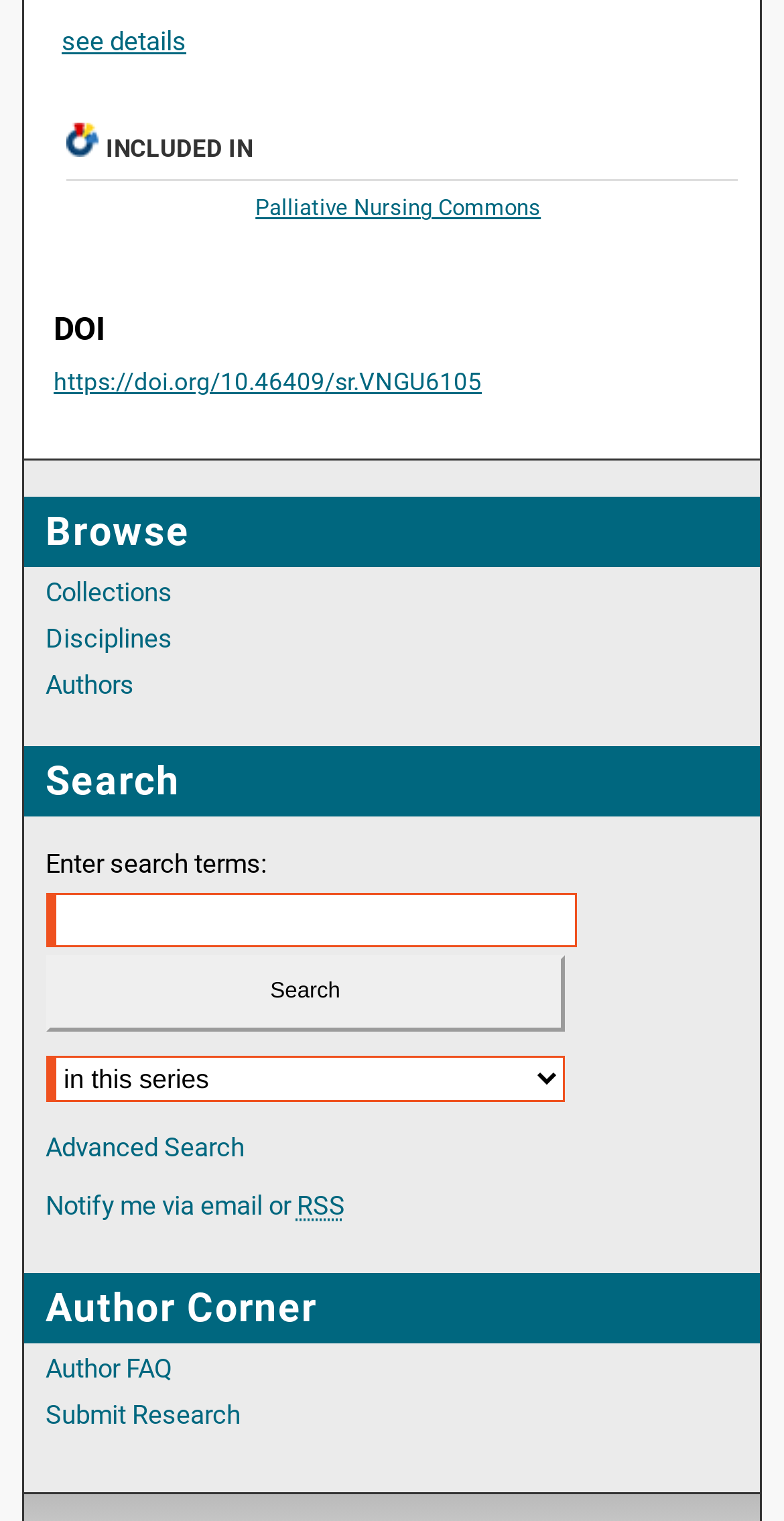What is the name of the commons?
Please provide a comprehensive answer based on the details in the screenshot.

The question asks for the name of the commons, which can be found in the link element with the text 'Palliative Nursing Commons' at the top of the page.